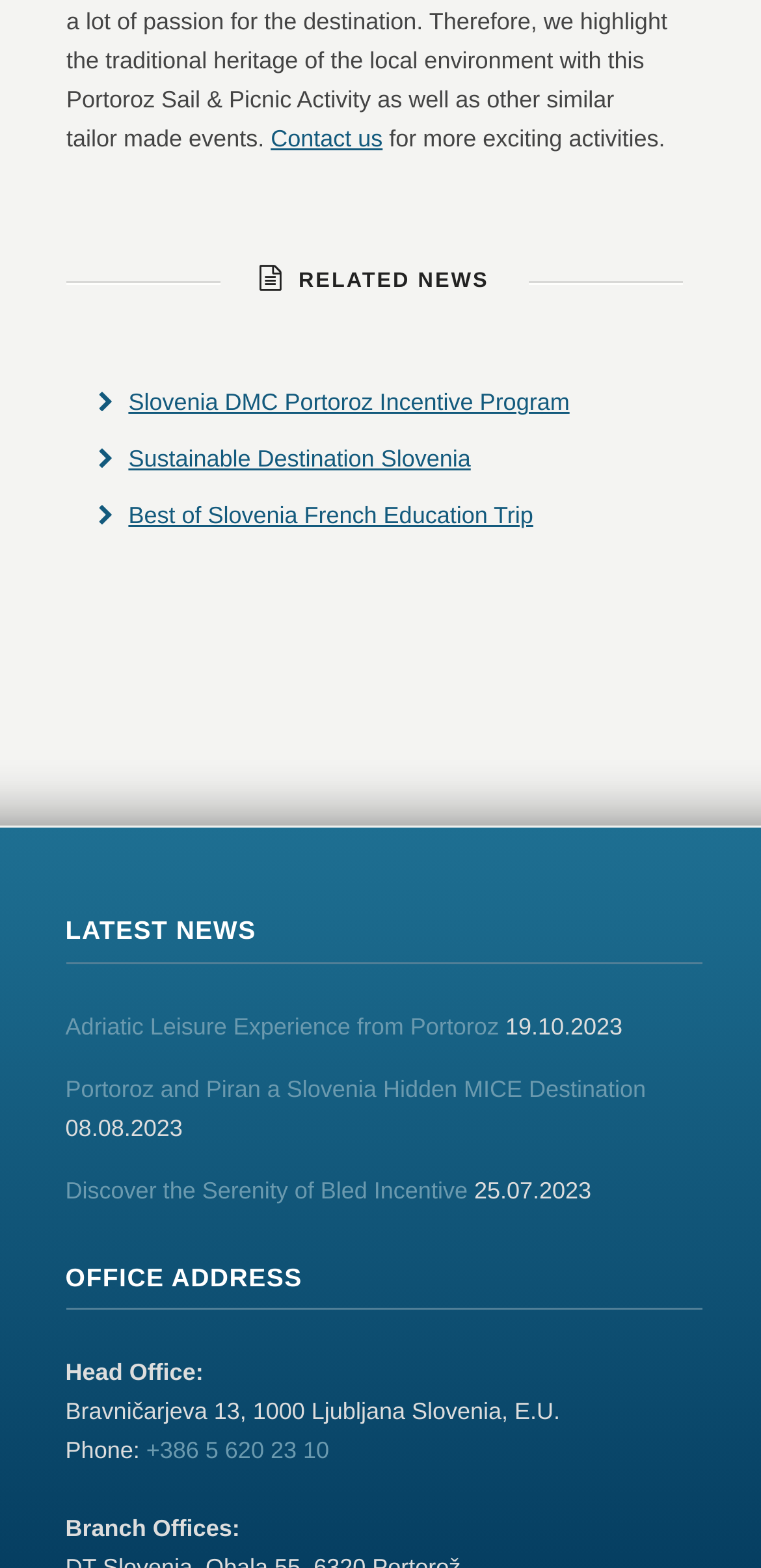Extract the bounding box for the UI element that matches this description: "Contact us".

[0.356, 0.08, 0.503, 0.098]